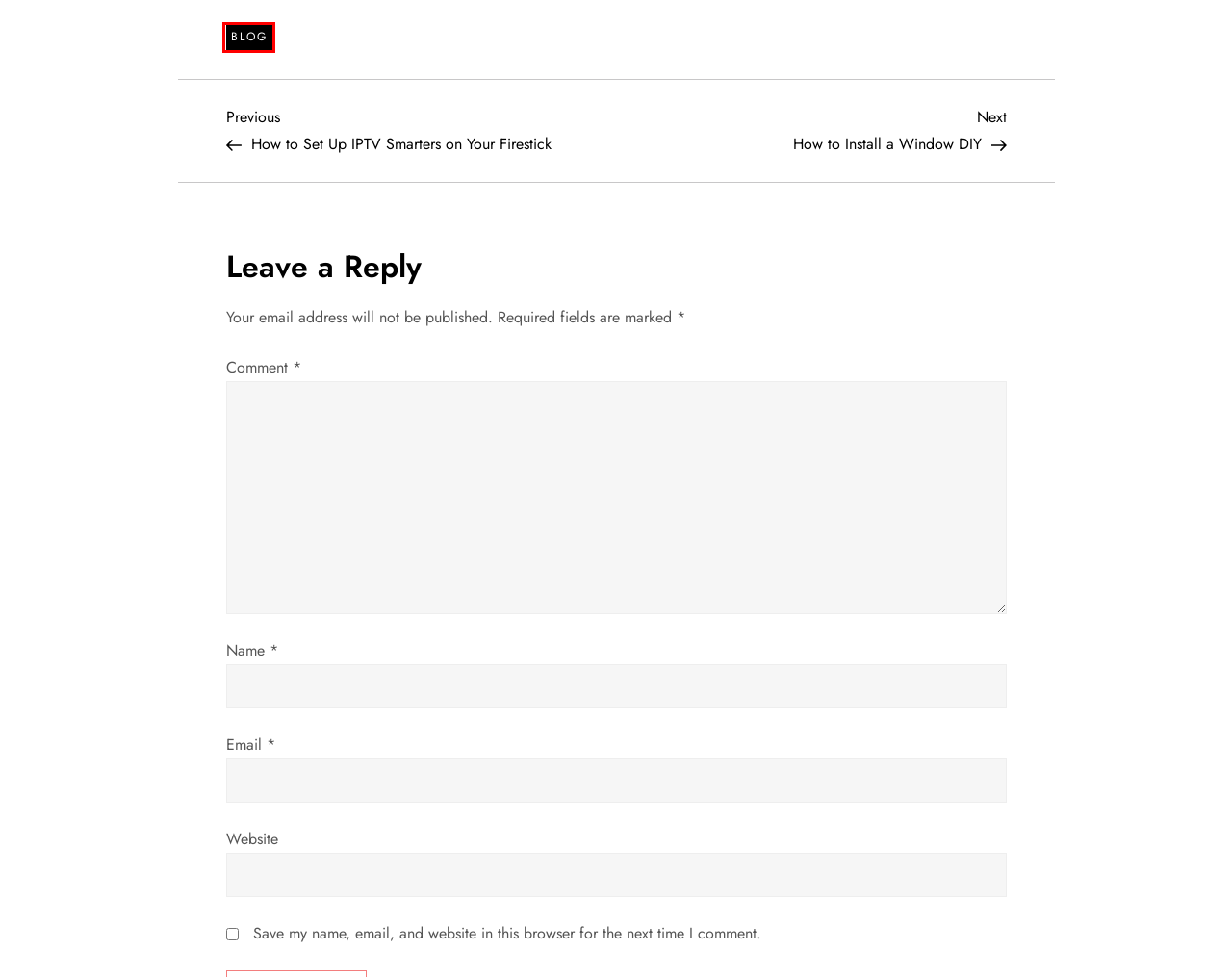You are given a webpage screenshot where a red bounding box highlights an element. Determine the most fitting webpage description for the new page that loads after clicking the element within the red bounding box. Here are the candidates:
A. Food – Top Of The World
B. Entertainment – Top Of The World
C. How to Install a Window DIY – Top Of The World
D. Business & Finance – Top Of The World
E. Blog – Top Of The World
F. Automotive – Top Of The World
G. Health & Wellness – Top Of The World
H. How to Set Up IPTV Smarters on Your Firestick – Top Of The World

E